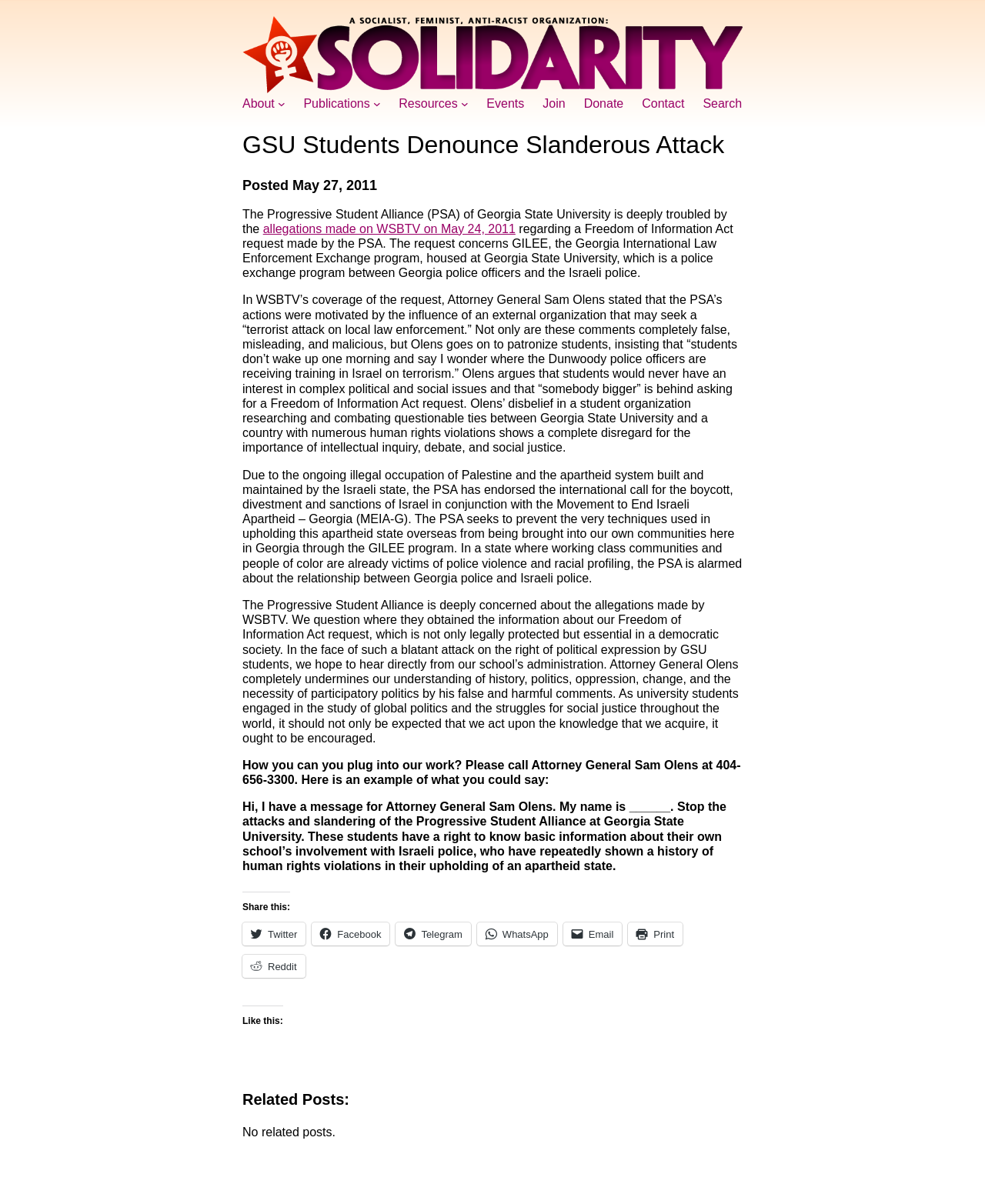Please answer the following question using a single word or phrase: 
What is the name of the movement endorsed by the PSA?

Movement to End Israeli Apartheid – Georgia